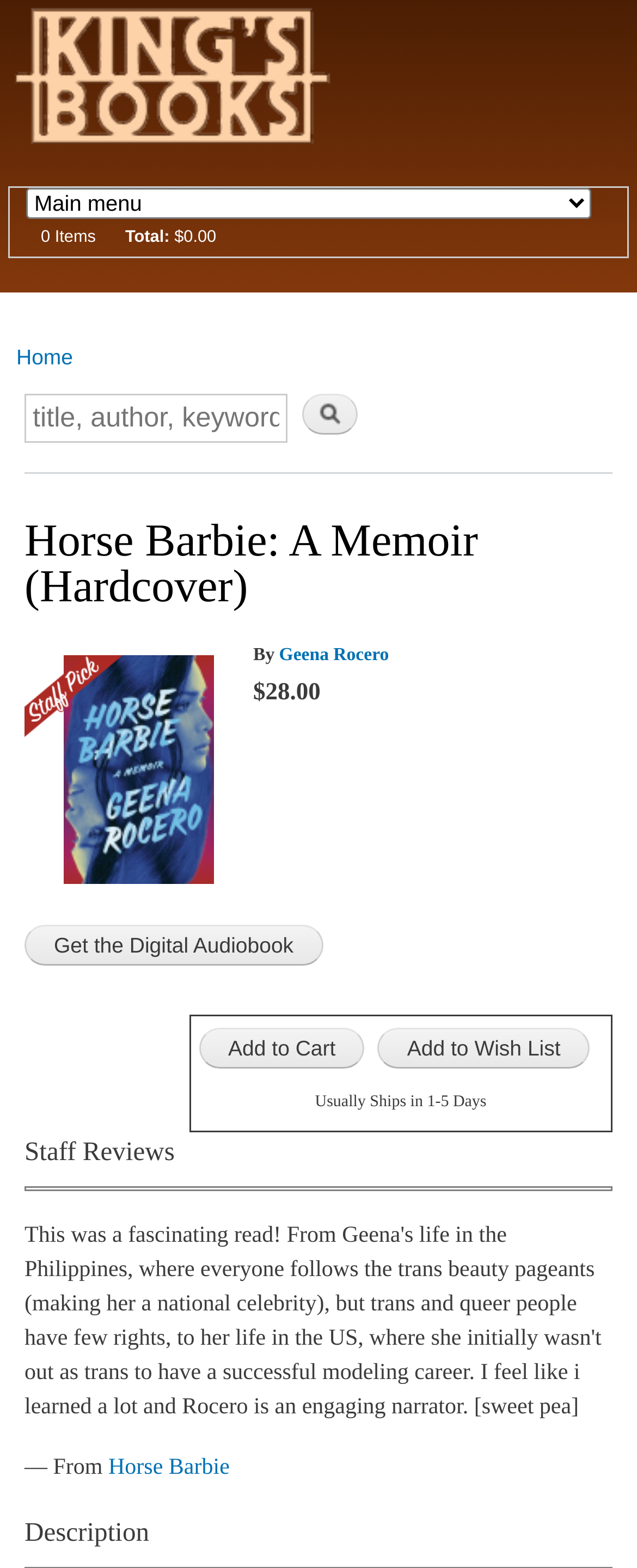Provide the bounding box coordinates of the HTML element described by the text: "Home". The coordinates should be in the format [left, top, right, bottom] with values between 0 and 1.

[0.026, 0.208, 0.115, 0.248]